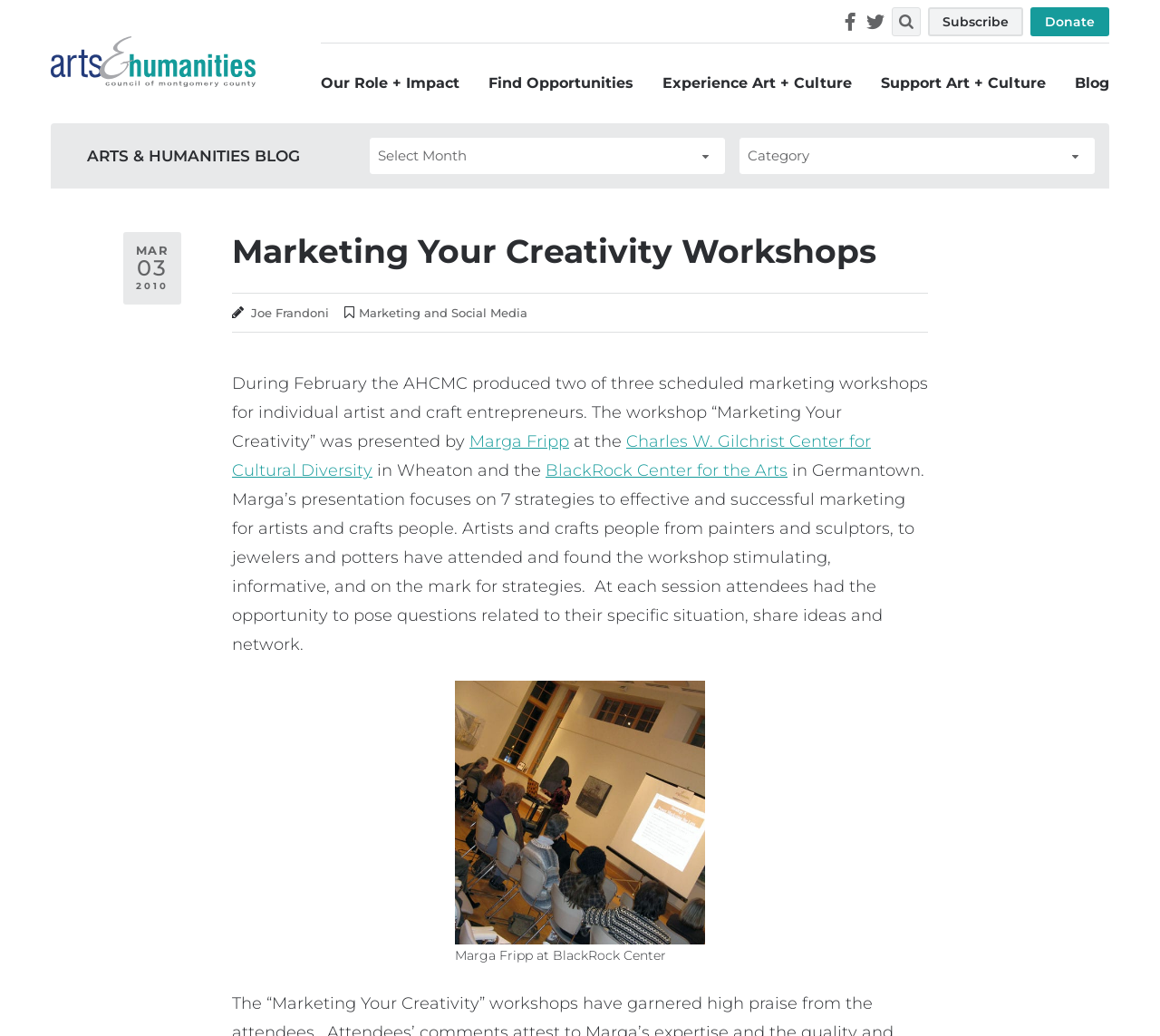Based on the image, please elaborate on the answer to the following question:
What is the purpose of the 'Marketing Your Creativity' workshop?

The purpose of the 'Marketing Your Creativity' workshop can be inferred from the text within the blog post section, which reads 'Marga’s presentation focuses on 7 strategies to effective and successful marketing for artists and crafts people'.